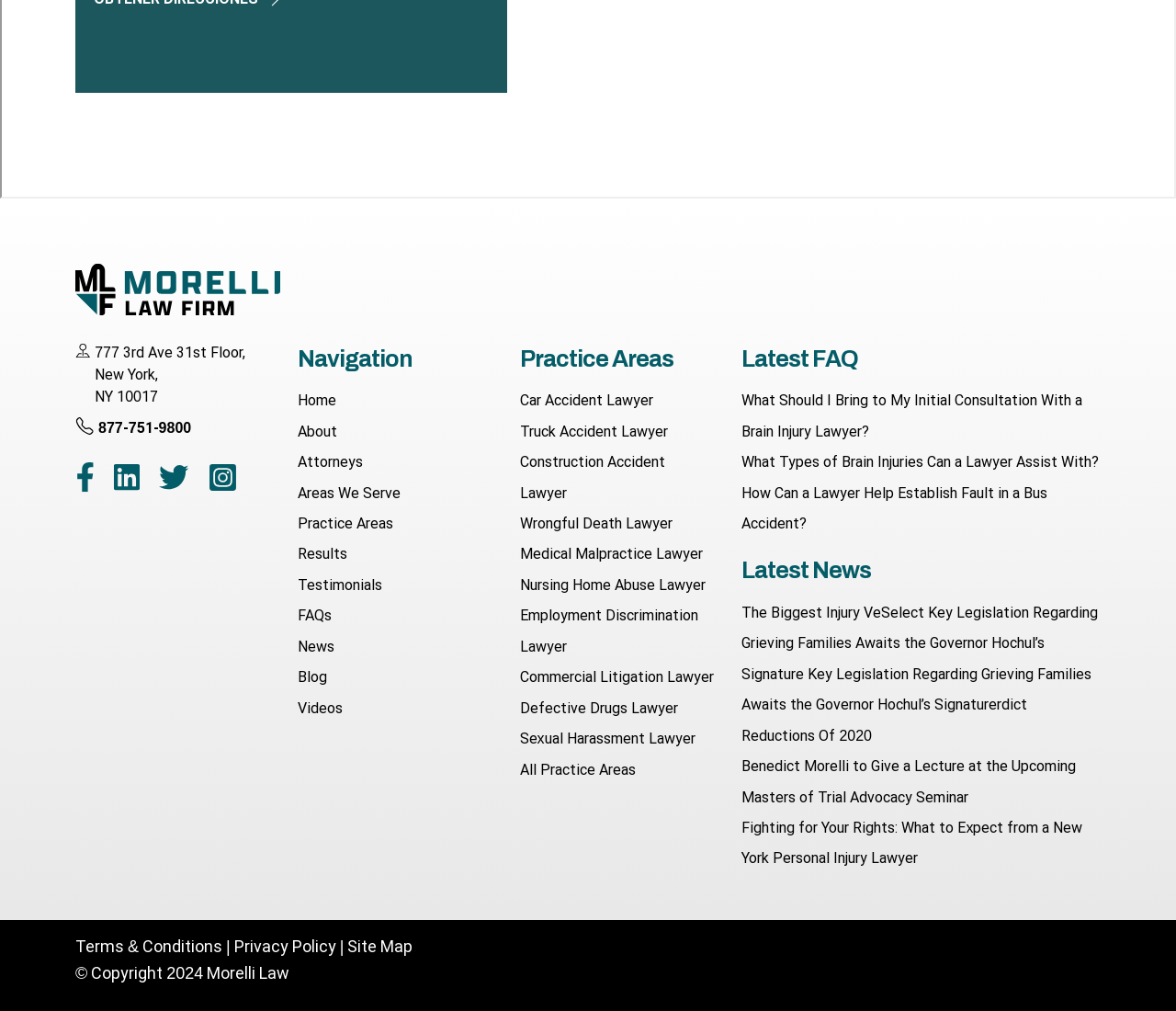What is the name of the law firm?
Ensure your answer is thorough and detailed.

The name of the law firm can be found in the top-left corner of the webpage, where it says 'Morelli Law' in the link element with the image of the law firm's logo.